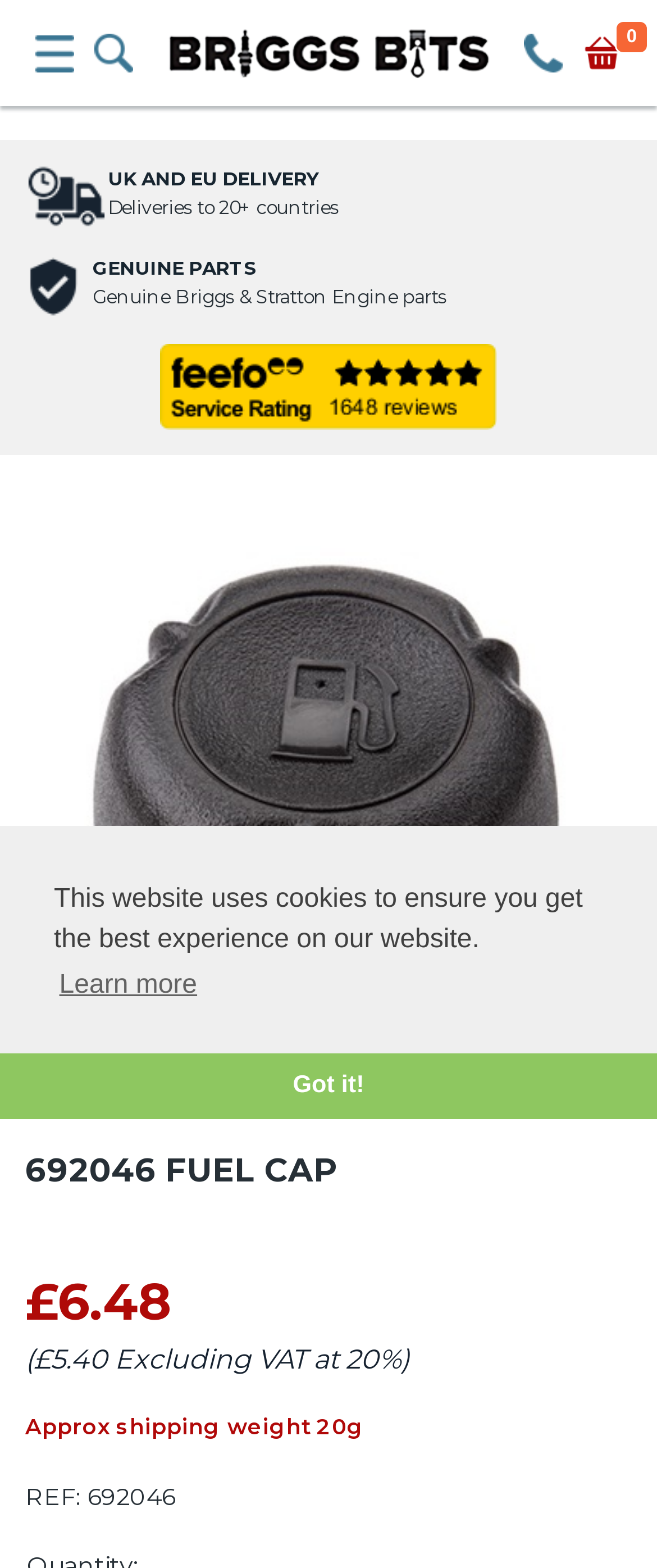Extract the heading text from the webpage.

692046 FUEL CAP